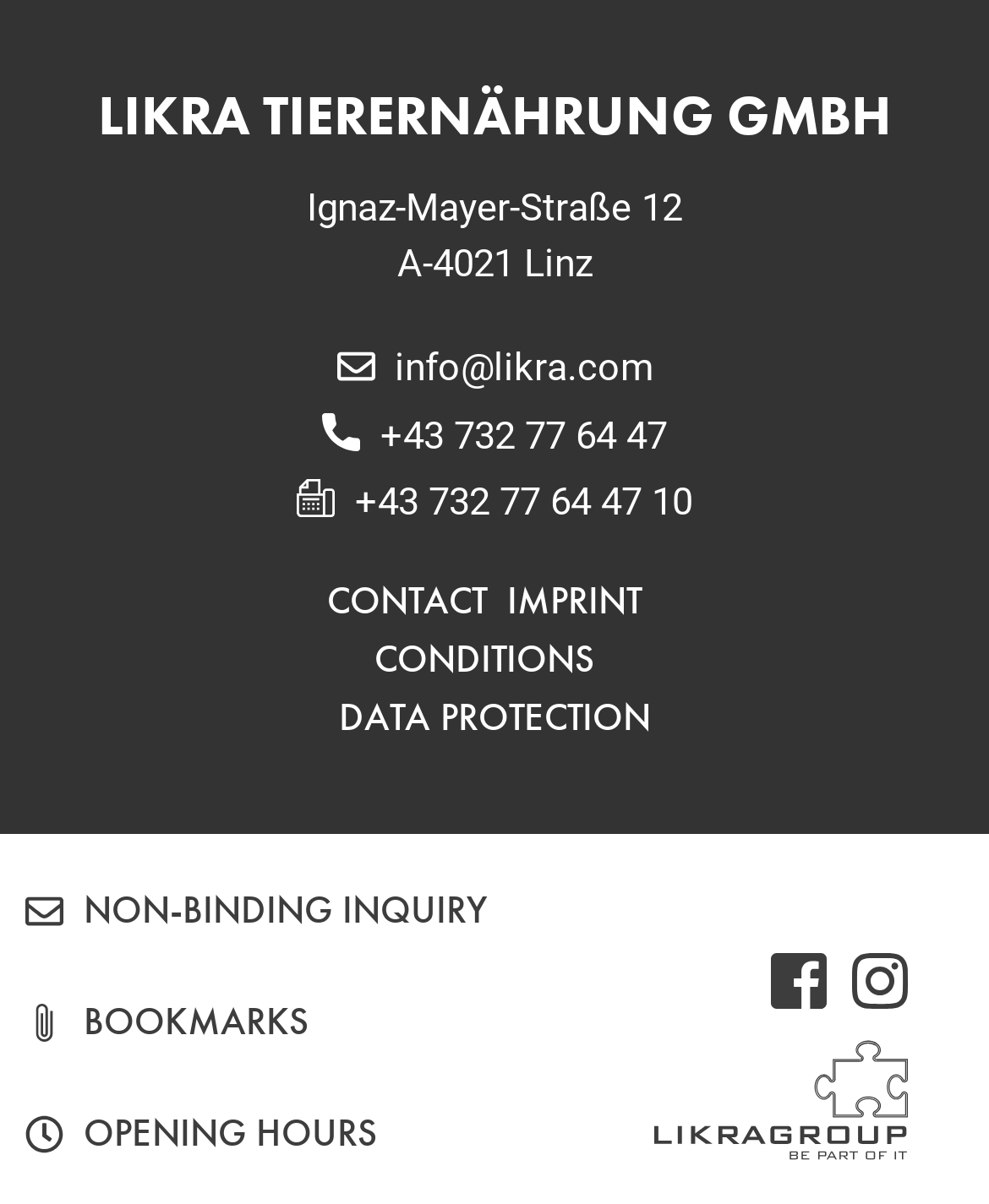What is the address of the company?
Please give a detailed and elaborate answer to the question based on the image.

The address of the company is obtained from the static text elements on the webpage, which read 'Ignaz-Mayer-Straße 12', '4021 Linz', and 'Austria'.